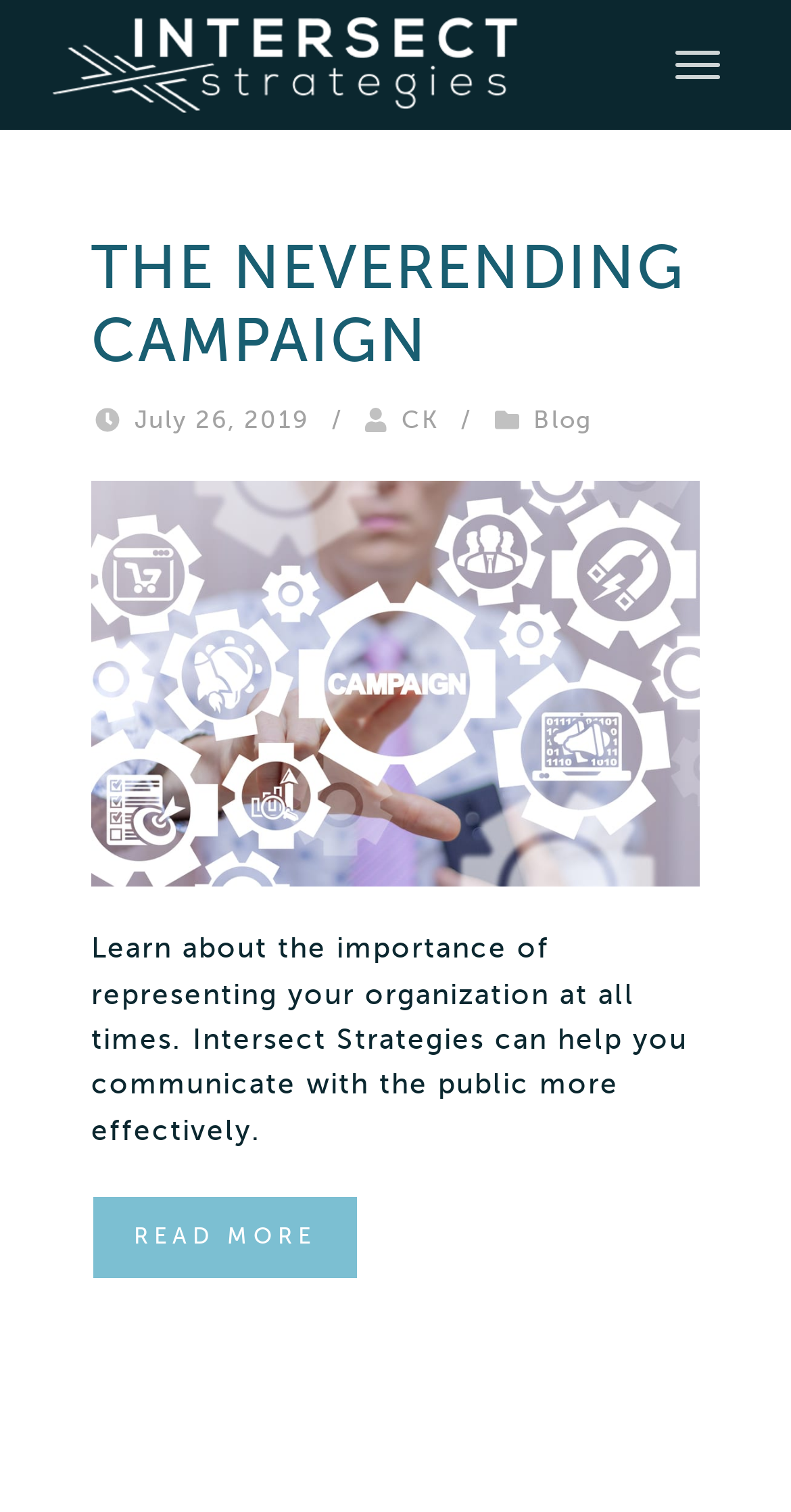Based on the image, please elaborate on the answer to the following question:
What is the text on the 'READ MORE' button?

The text on the 'READ MORE' button can be found at the bottom of the article section, where it is written as 'READ MORE'.